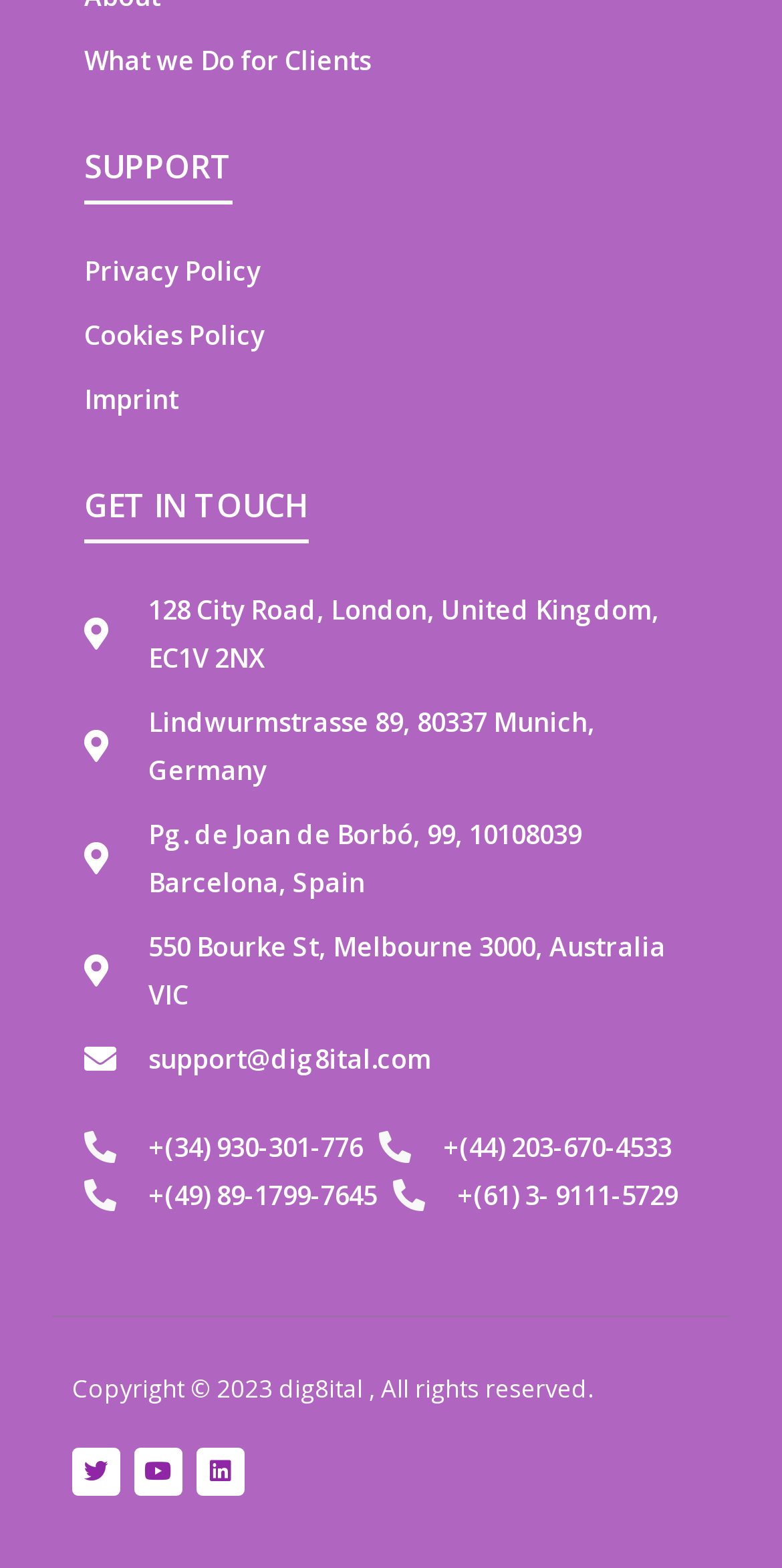Please locate the clickable area by providing the bounding box coordinates to follow this instruction: "View 'Privacy Policy'".

[0.108, 0.157, 0.892, 0.188]